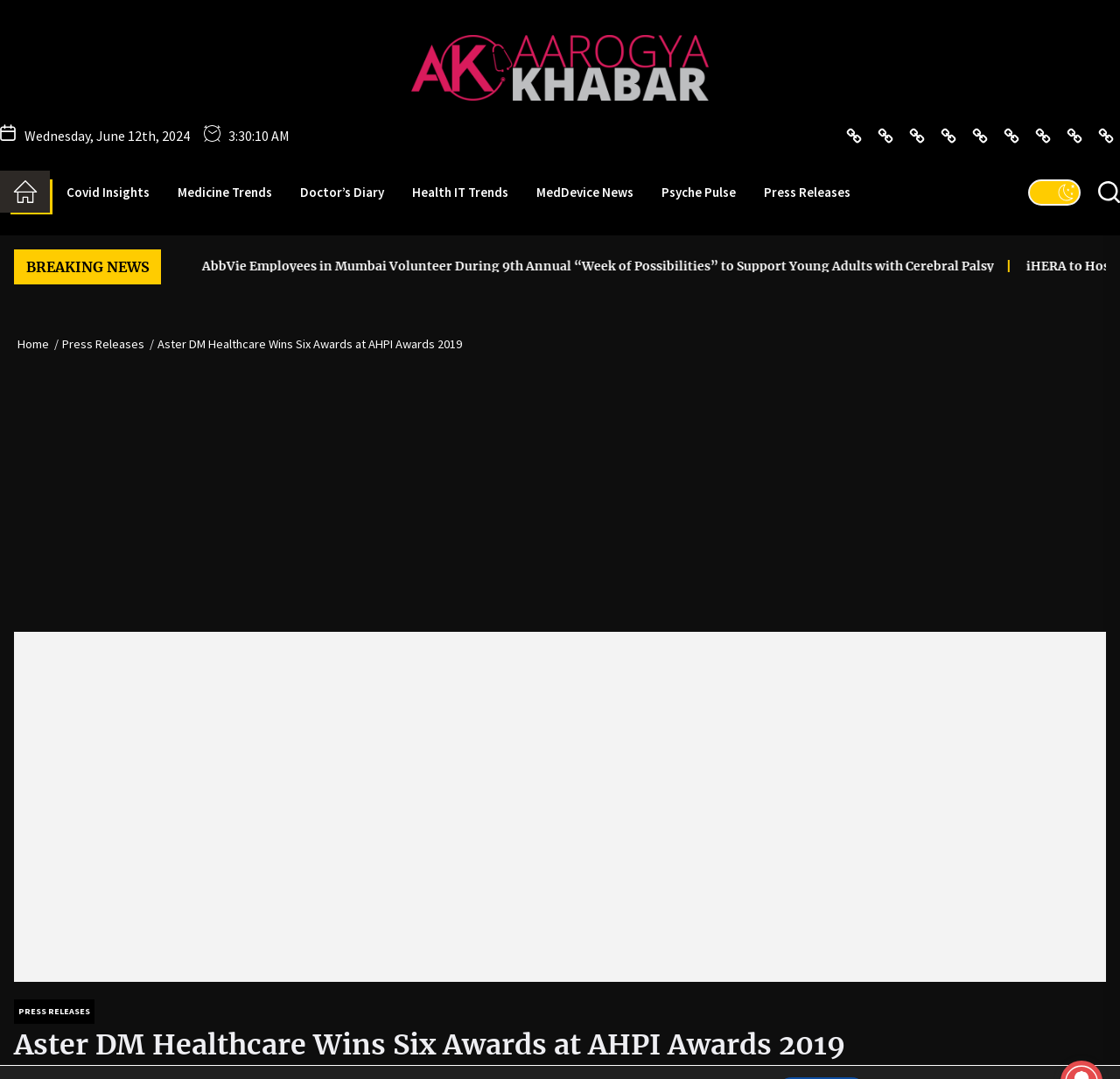How many links are in the navigation menu?
With the help of the image, please provide a detailed response to the question.

I found the number of links by looking at the navigation element with the type 'Horizontal'. This element contains 8 links, including 'Home', 'Covid Insights', 'Medicine Trends', and others.